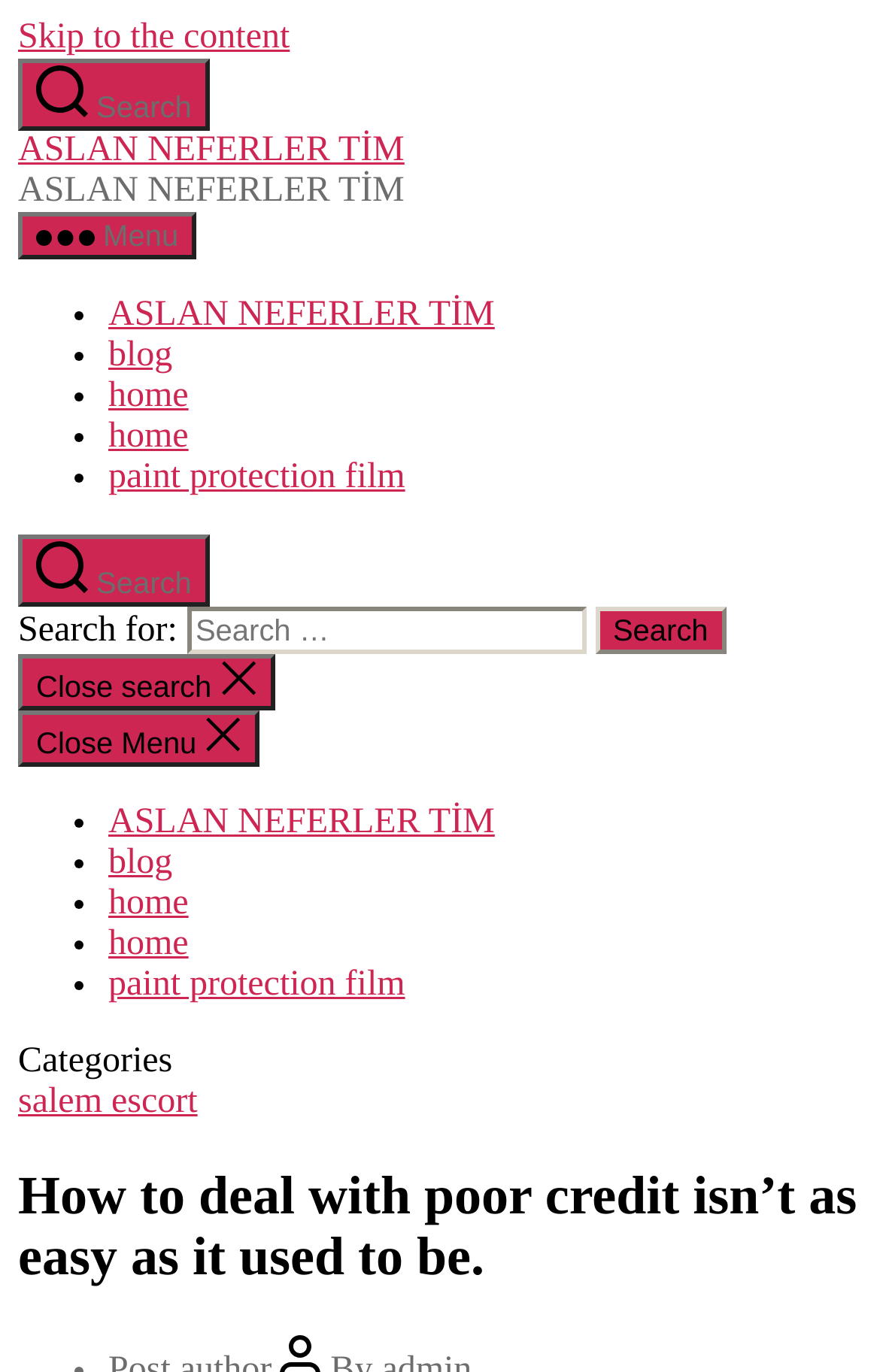Please answer the following question using a single word or phrase: 
What is the topic of the main article on the webpage?

Dealing with poor credit